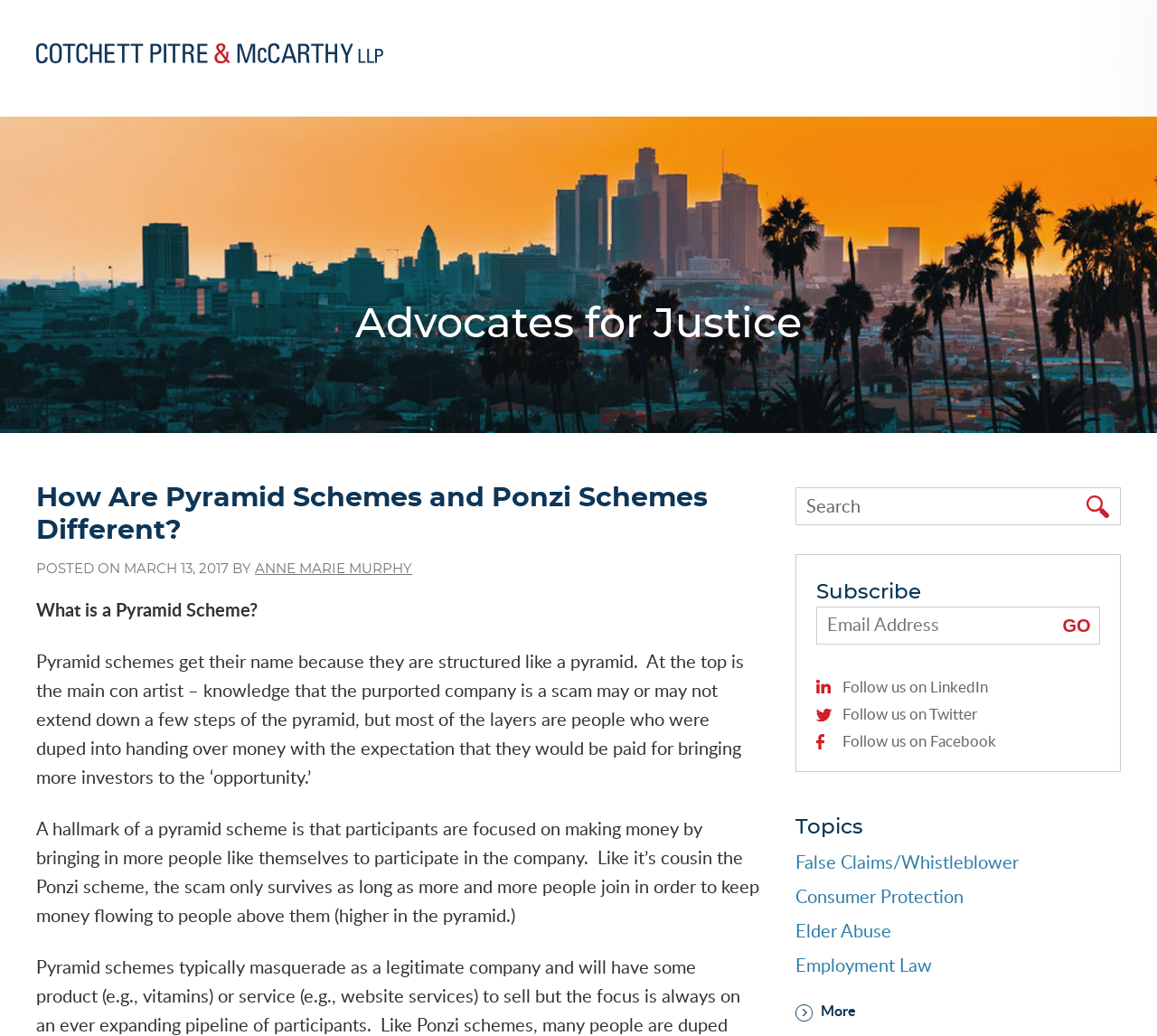Please identify the bounding box coordinates of the area that needs to be clicked to fulfill the following instruction: "Show more posts."

None